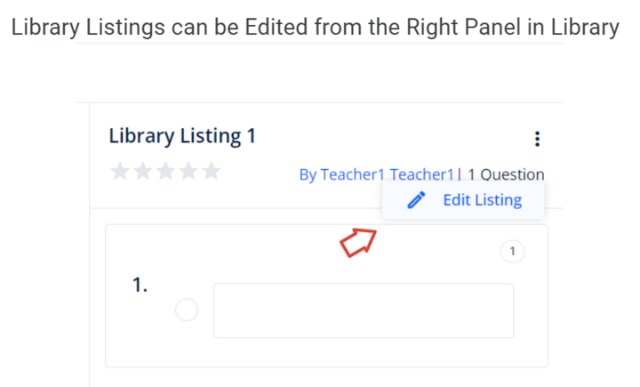Offer a detailed narrative of the image.

The image portrays a user interface element titled "Library Listing 1," showcasing an editable library listing. At the top, it indicates a rating system with stars, although they appear unfilled in this instance. Below, it features the author's name, "By Teacher1," along with a note stating "1 Question." 

Prominently highlighted is an "Edit Listing" option, symbolized by a pencil icon, which suggests that users can make modifications to this particular listing. An arrow points toward this edit option, emphasizing its importance. The overall design indicates that this listing can be managed directly from the right panel in the library, facilitating easy access for any necessary edits or updates. This layout enhances the user experience by allowing straightforward navigation for users managing their library content.